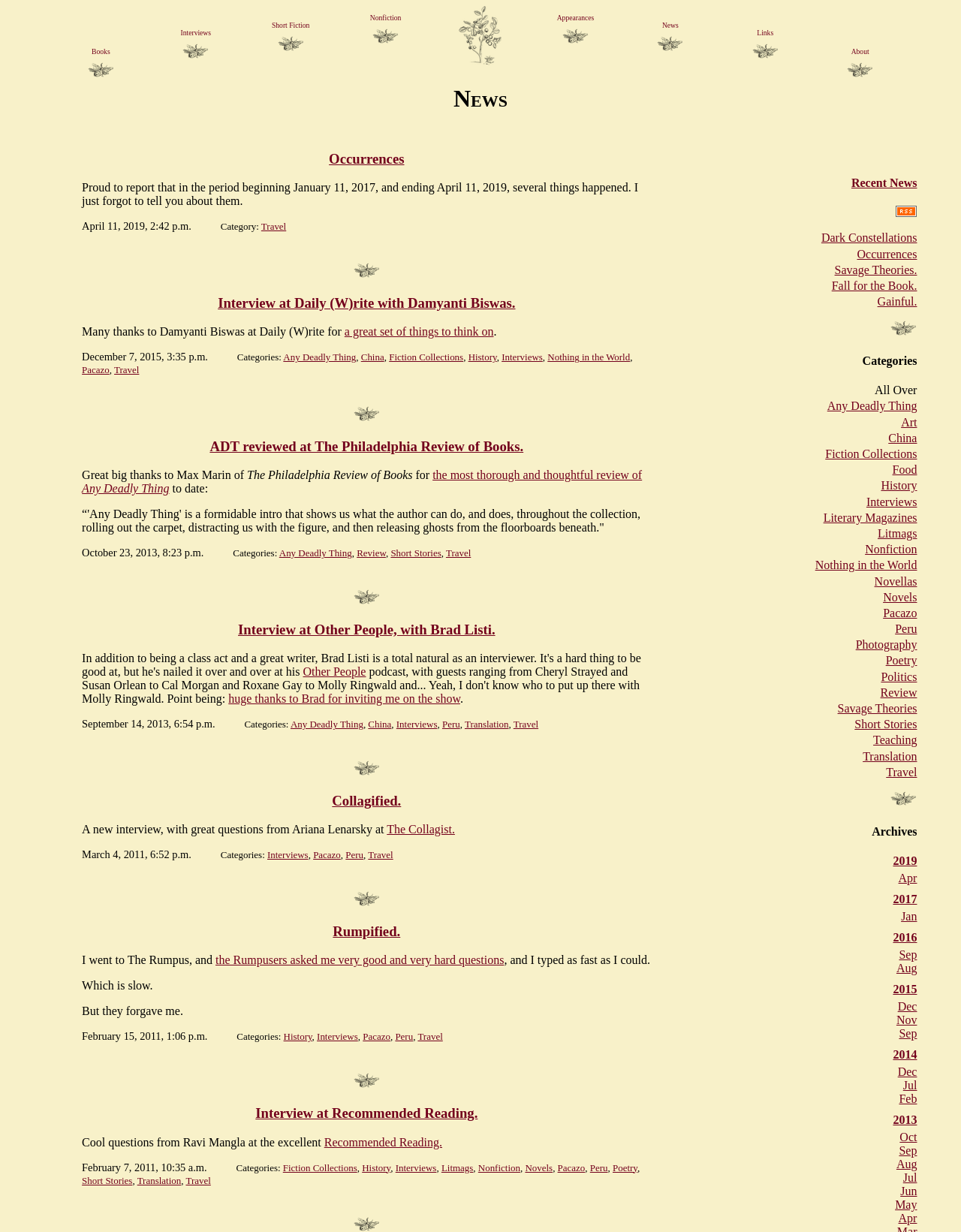What is the name of the book reviewed at The Philadelphia Review of Books?
Answer the question based on the image using a single word or a brief phrase.

Any Deadly Thing